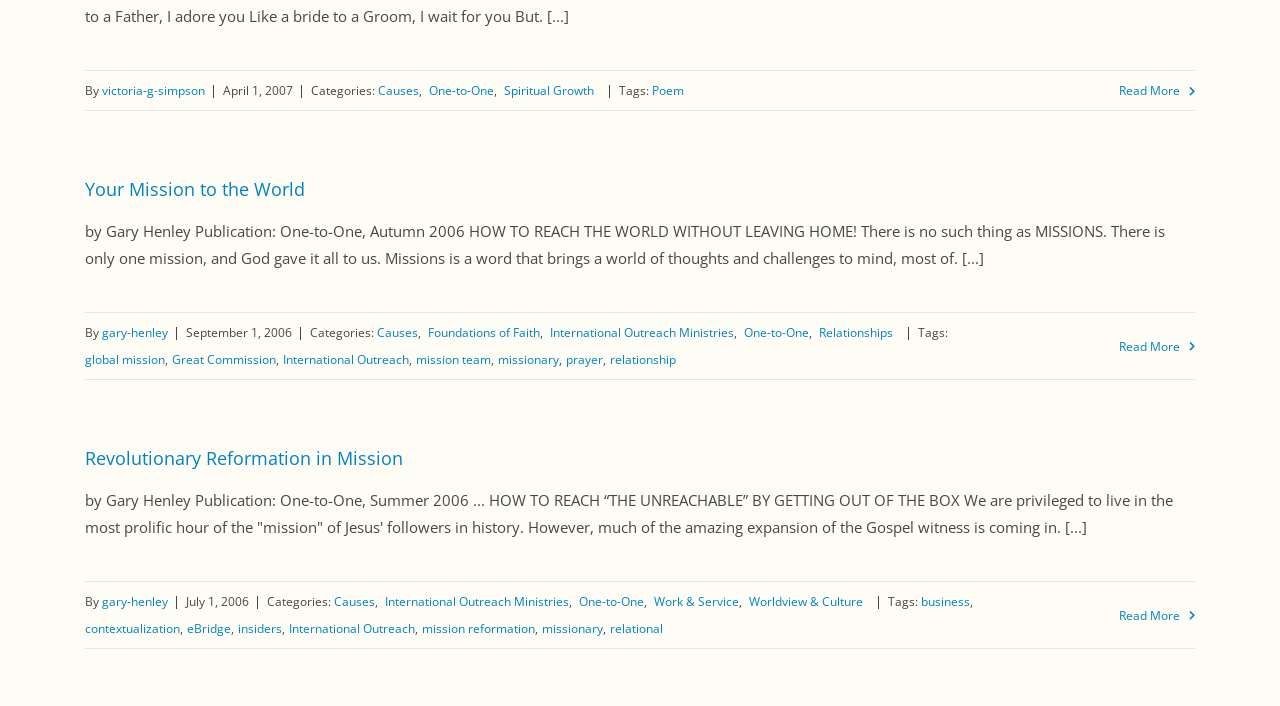Please predict the bounding box coordinates of the element's region where a click is necessary to complete the following instruction: "View article by Gary Henley". The coordinates should be represented by four float numbers between 0 and 1, i.e., [left, top, right, bottom].

[0.08, 0.459, 0.131, 0.484]